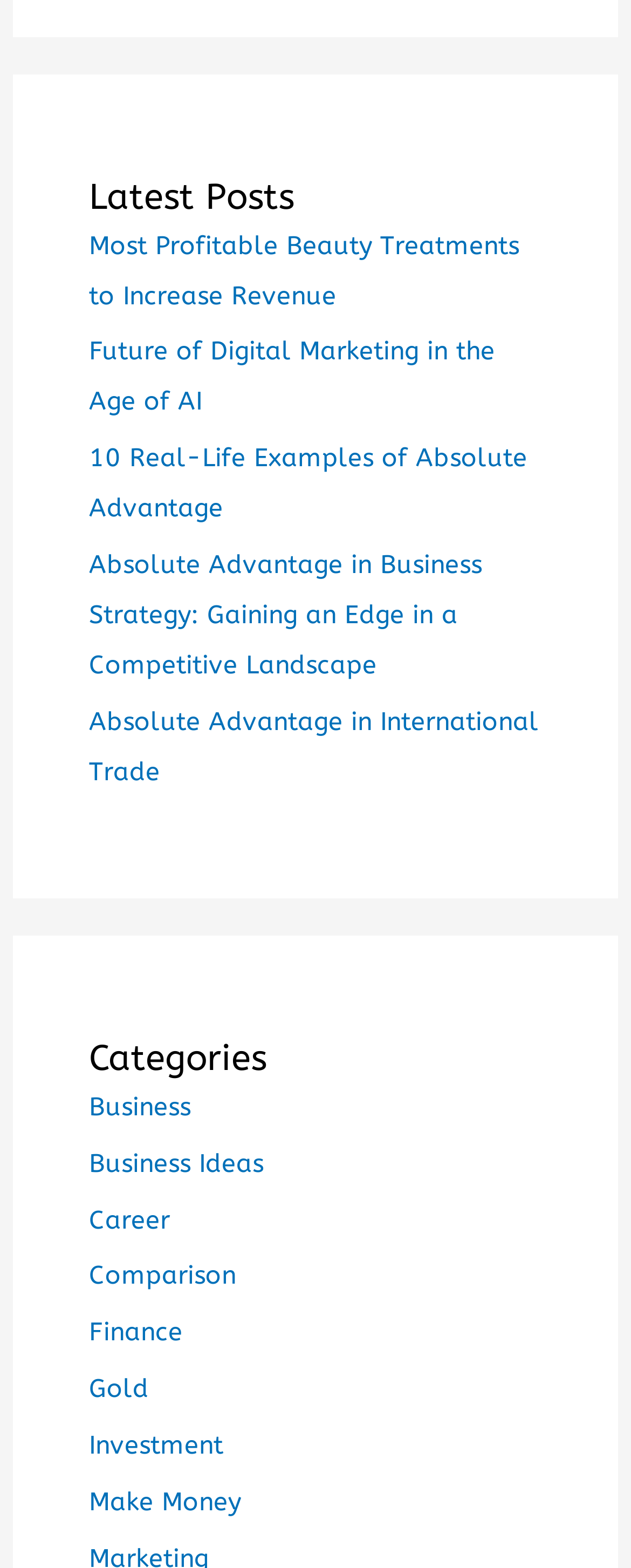Identify the bounding box coordinates of the clickable region to carry out the given instruction: "Copy a link to this post to clipboard".

None